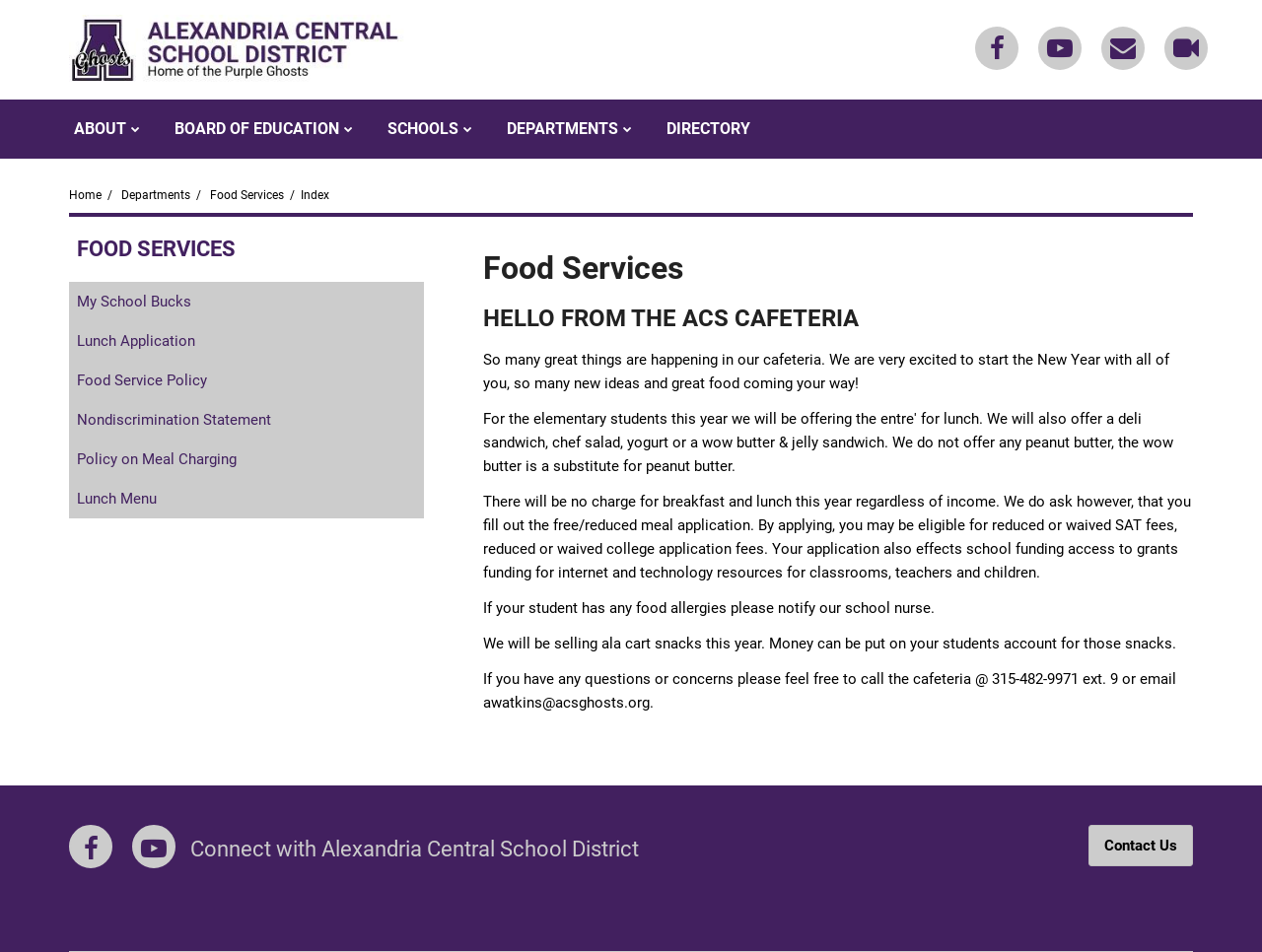Identify the bounding box coordinates of the section that should be clicked to achieve the task described: "Click on the 'ABOUT' link".

[0.043, 0.105, 0.123, 0.167]